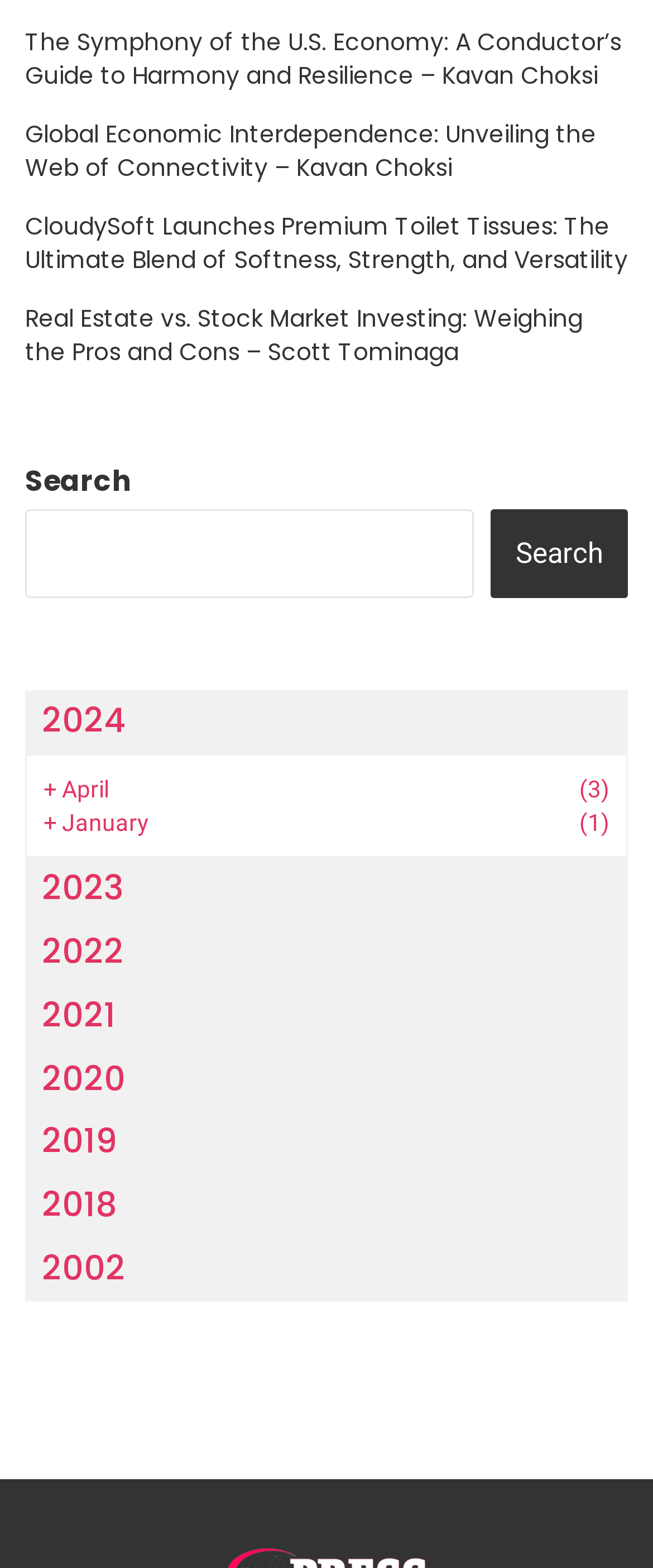Locate the bounding box coordinates of the element you need to click to accomplish the task described by this instruction: "Explore posts from April".

[0.067, 0.492, 0.933, 0.514]